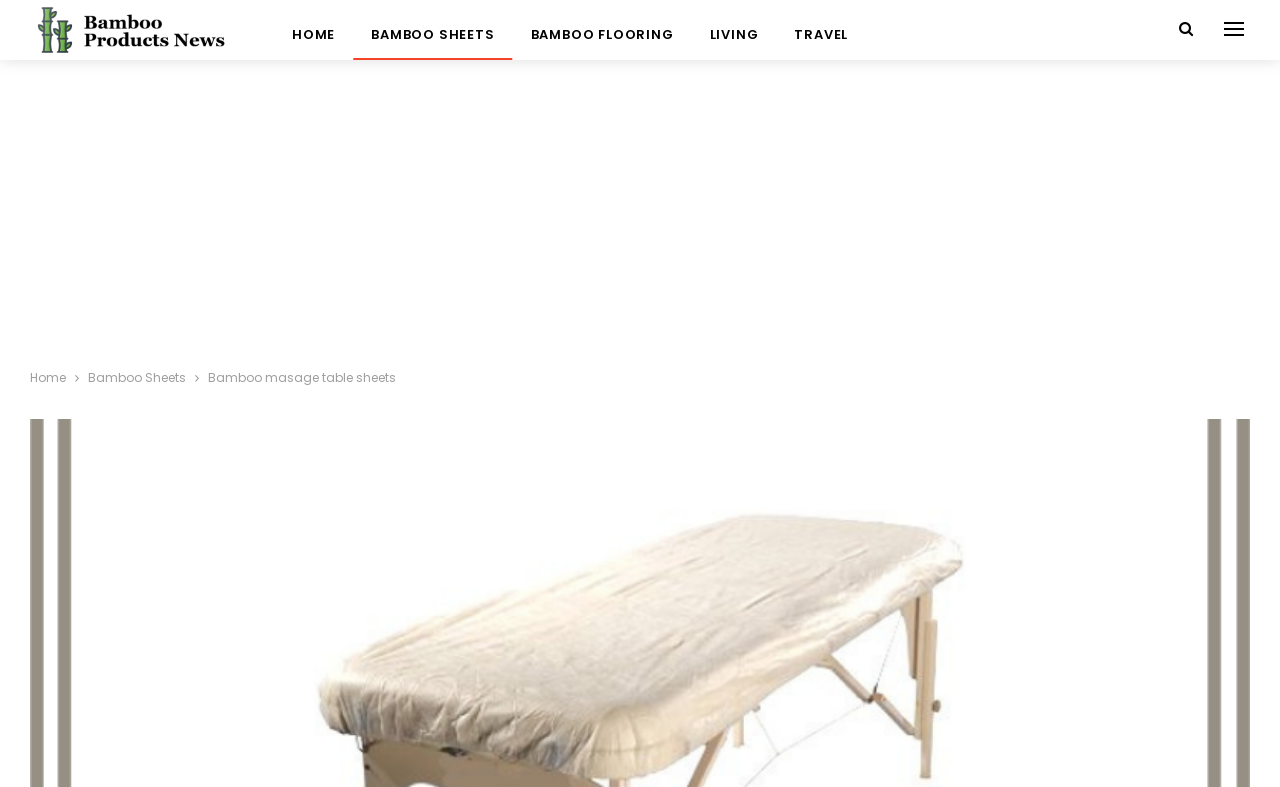Please determine the bounding box coordinates of the element's region to click for the following instruction: "go to Bamboo Sheets page".

[0.276, 0.0, 0.4, 0.076]